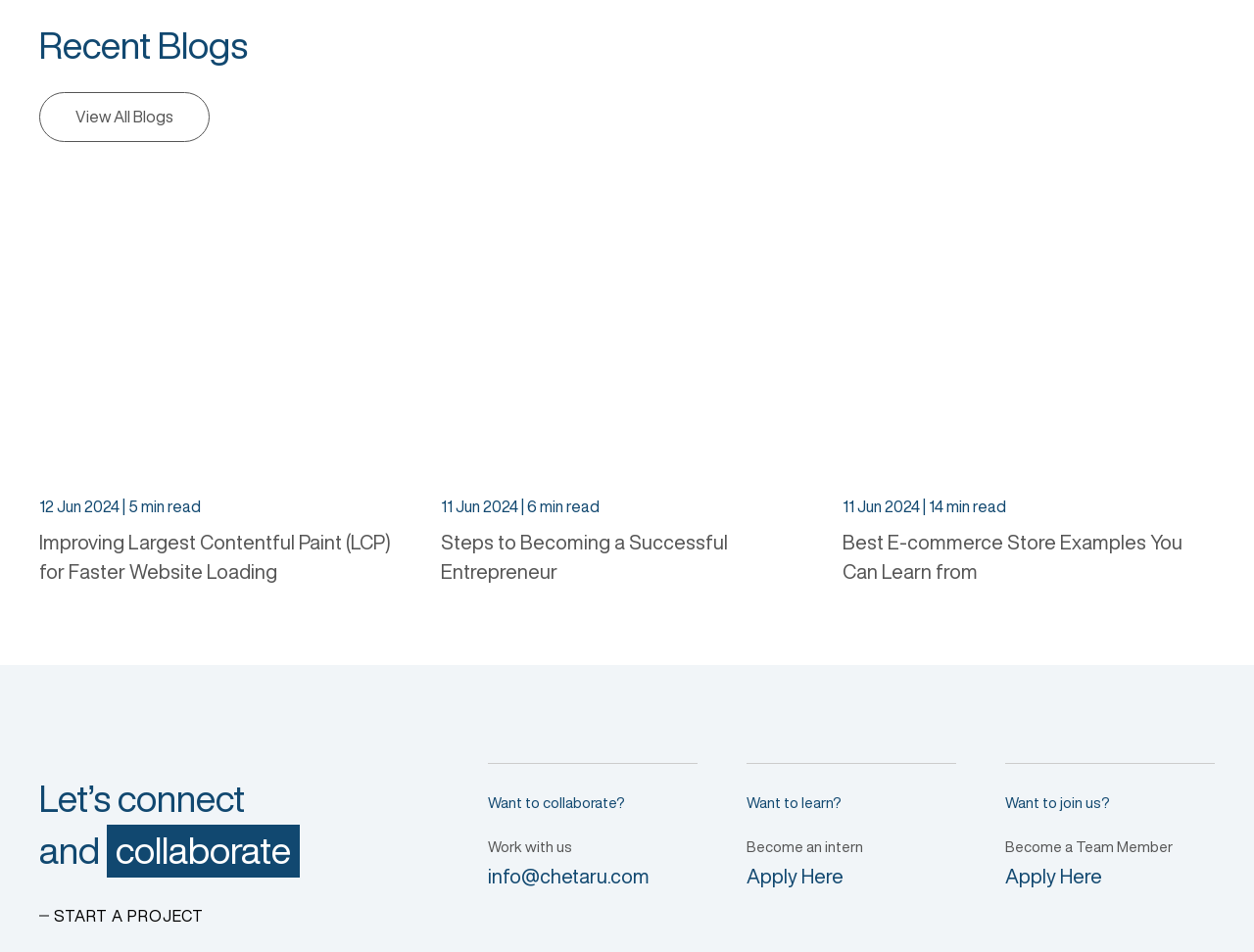Extract the bounding box coordinates for the UI element described as: "Apply Here".

[0.802, 0.91, 0.879, 0.931]